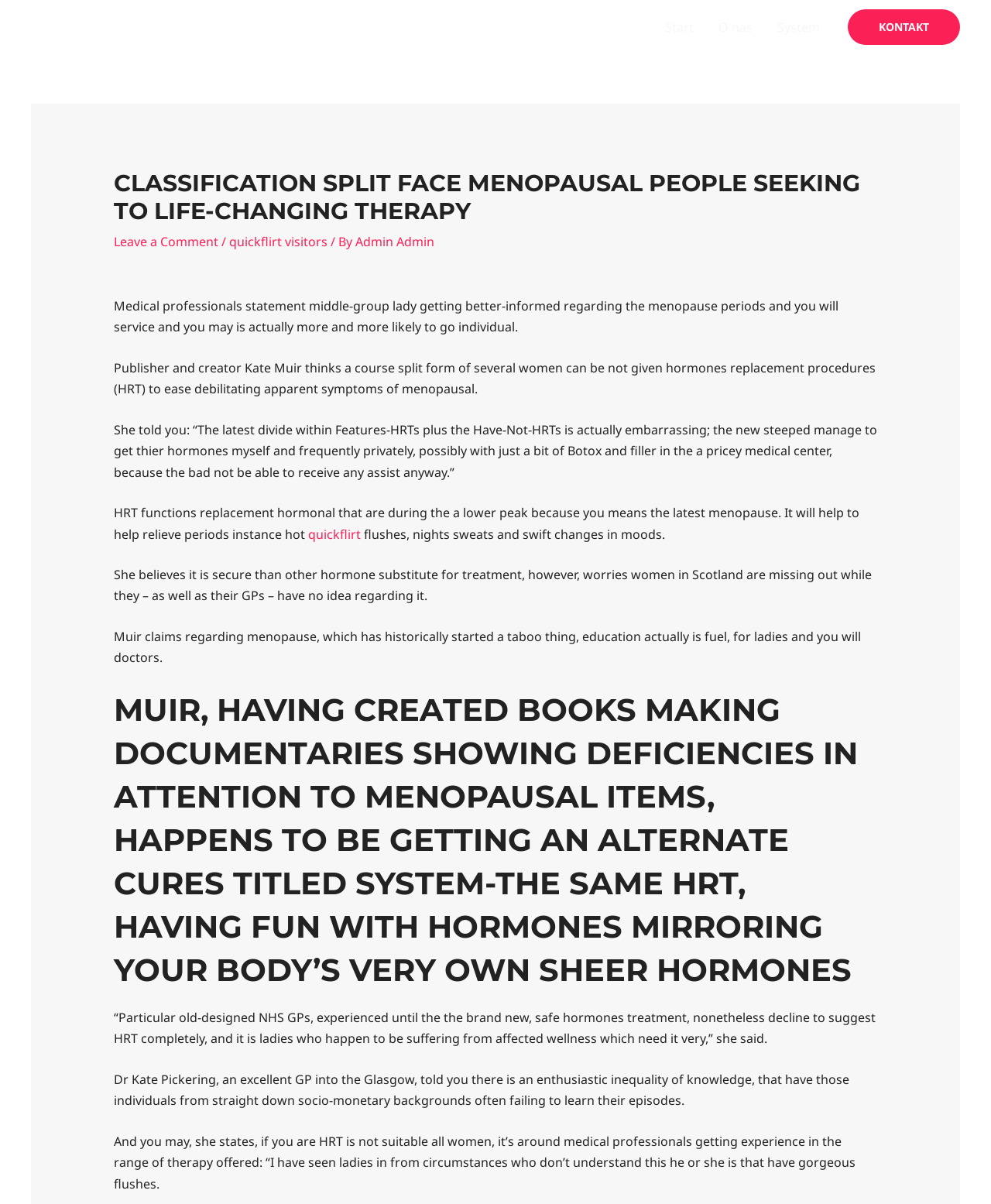Offer a meticulous description of the webpage's structure and content.

The webpage is about the classification of menopausal people seeking life-changing therapy. At the top, there is a navigation bar with three links: "Start", "O nas", and "System". On the top right, there is a "KONTAKT" link. 

Below the navigation bar, there is a header section with a heading that matches the meta description. Underneath the heading, there are three links: "Leave a Comment", "quickflirt visitors", and "Admin Admin". 

The main content of the webpage is a series of paragraphs discussing medical professionals' statements about menopause and hormone replacement therapy (HRT). The text explains that HRT can help alleviate symptoms of menopause, such as hot flushes, night sweats, and mood swings. The article quotes Kate Muir, a publisher and creator, who believes that there is an inequality in access to HRT, with wealthy women being more likely to receive the treatment. 

The article also mentions Dr. Kate Pickering, a GP in Glasgow, who notes that there is an inequality of knowledge about menopause, with those from lower socio-economic backgrounds often failing to recognize their symptoms. The text is divided into several paragraphs, with some links and static text scattered throughout.